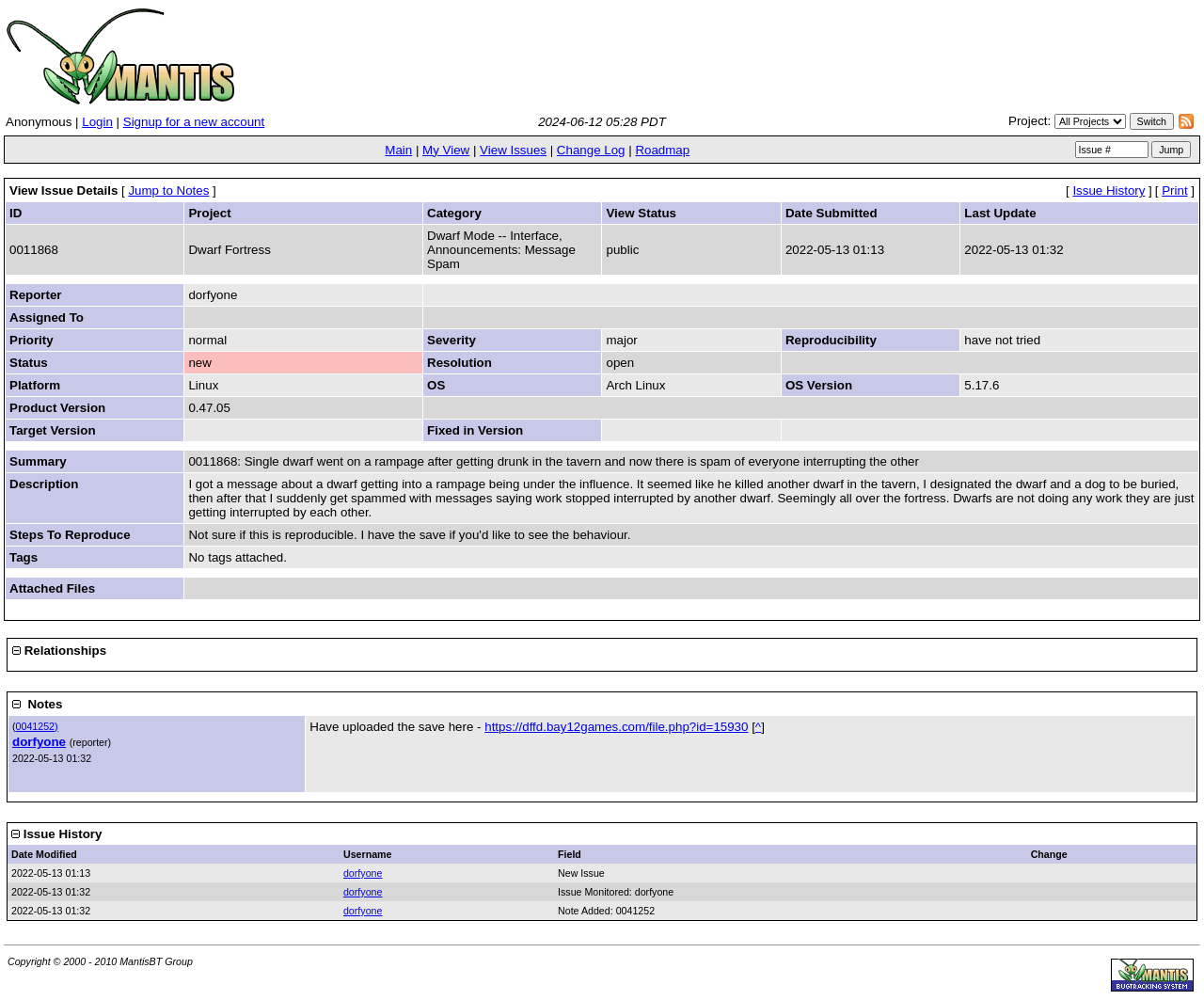Who is the reporter of the issue?
Offer a detailed and exhaustive answer to the question.

The reporter of the issue can be found in the table row with the issue details, where it is listed as 'dorfyone' in the 'Reporter' column.